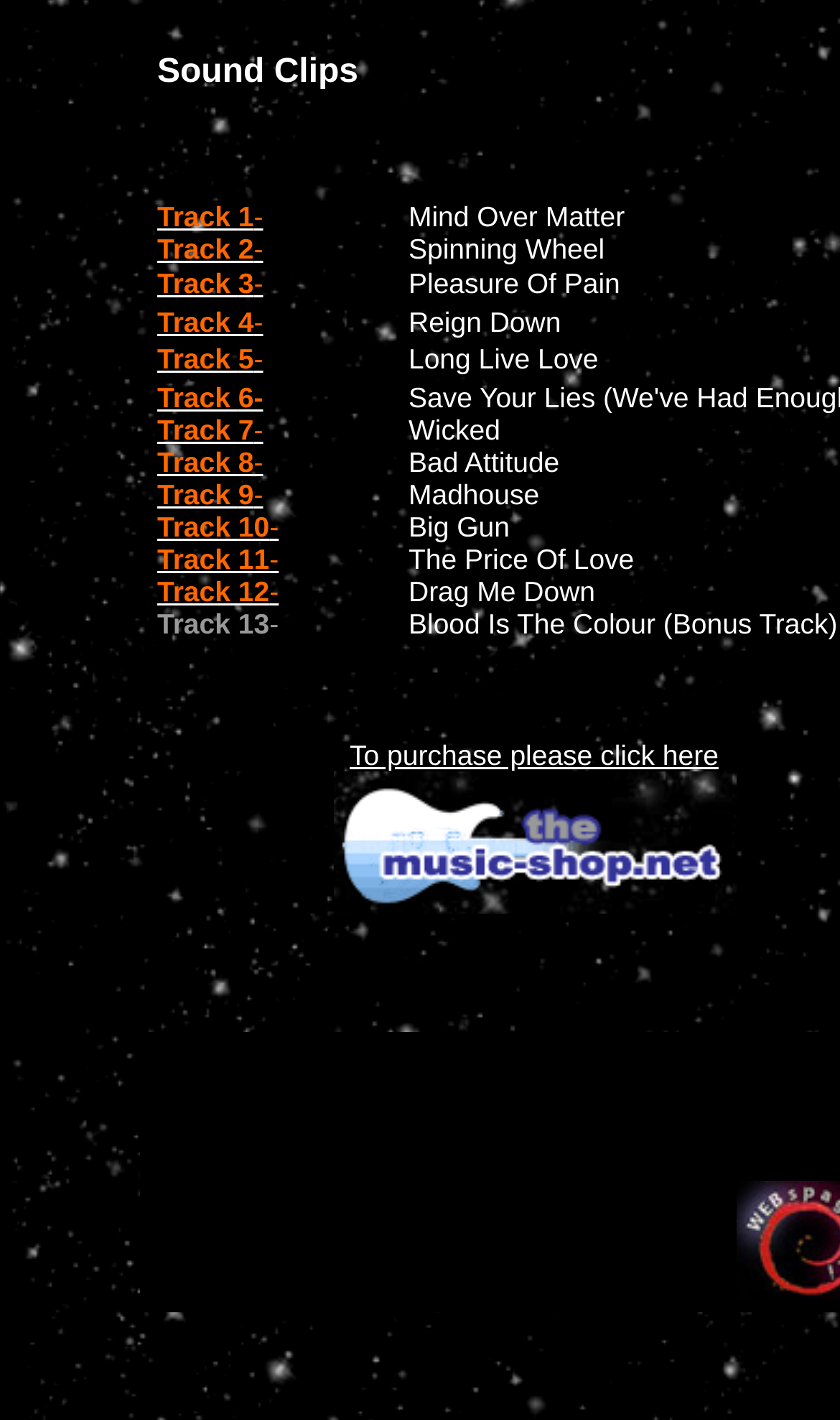Provide a single word or phrase to answer the given question: 
How are the tracks numbered?

Sequentially